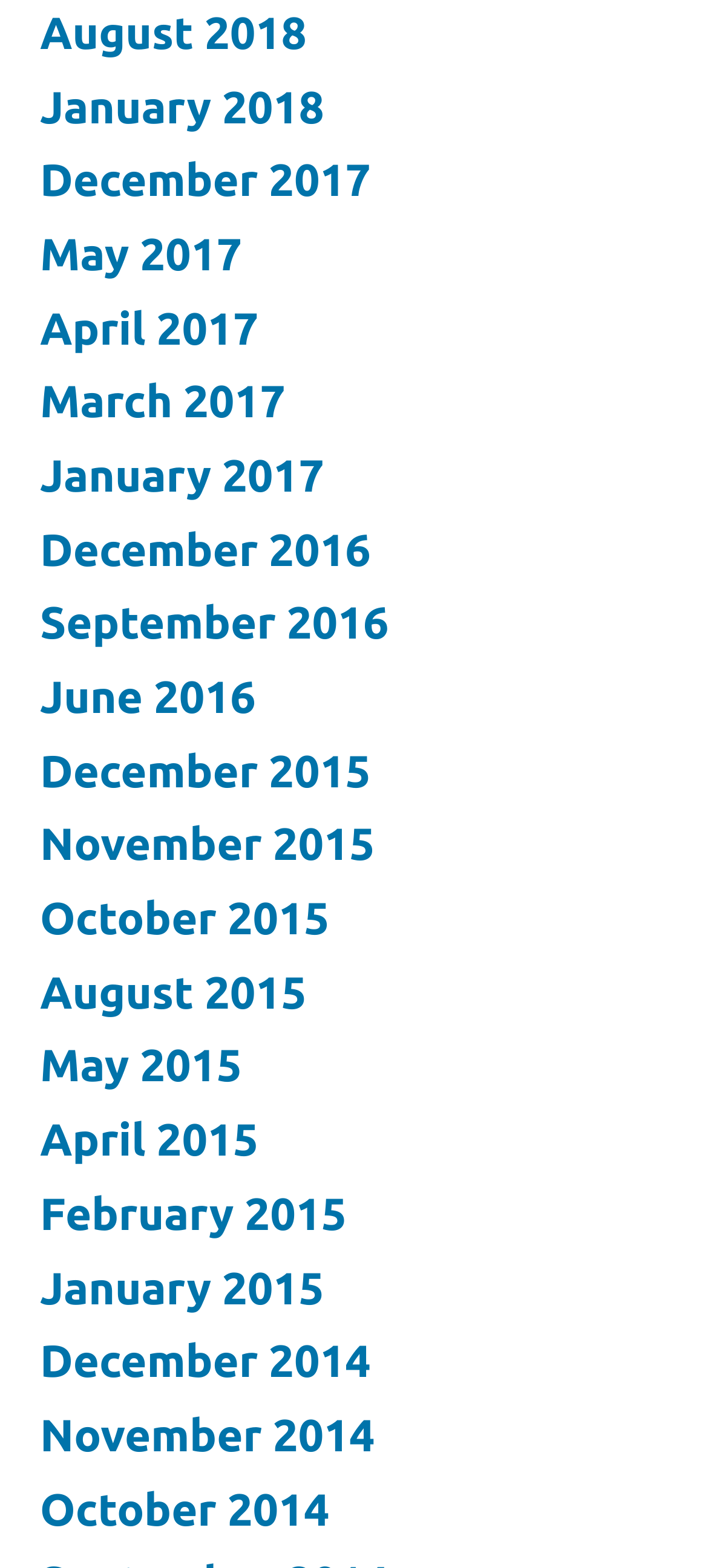Determine the coordinates of the bounding box for the clickable area needed to execute this instruction: "view August 2018".

[0.056, 0.004, 0.433, 0.037]